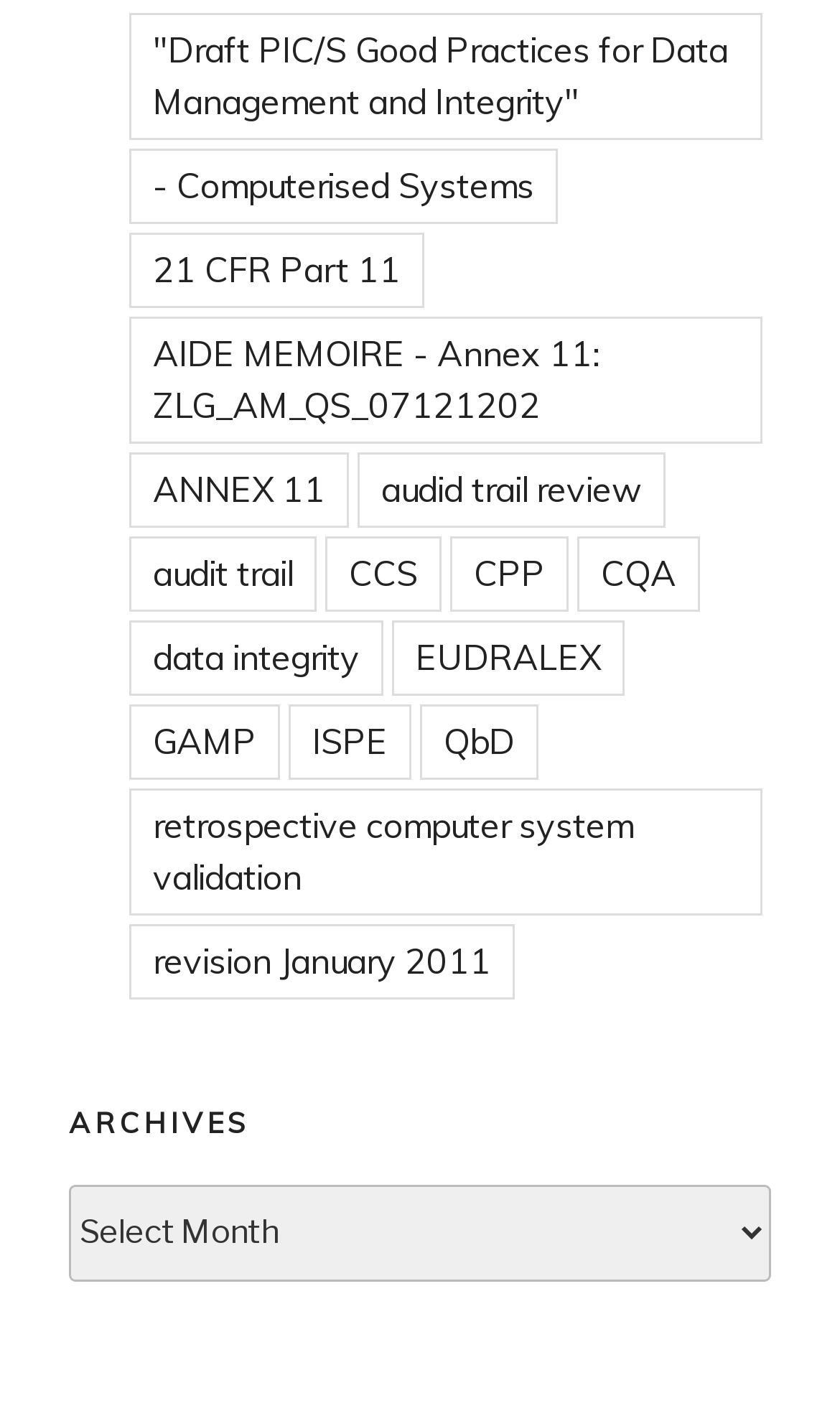Bounding box coordinates are given in the format (top-left x, top-left y, bottom-right x, bottom-right y). All values should be floating point numbers between 0 and 1. Provide the bounding box coordinate for the UI element described as: ANNEX 11

[0.154, 0.319, 0.415, 0.373]